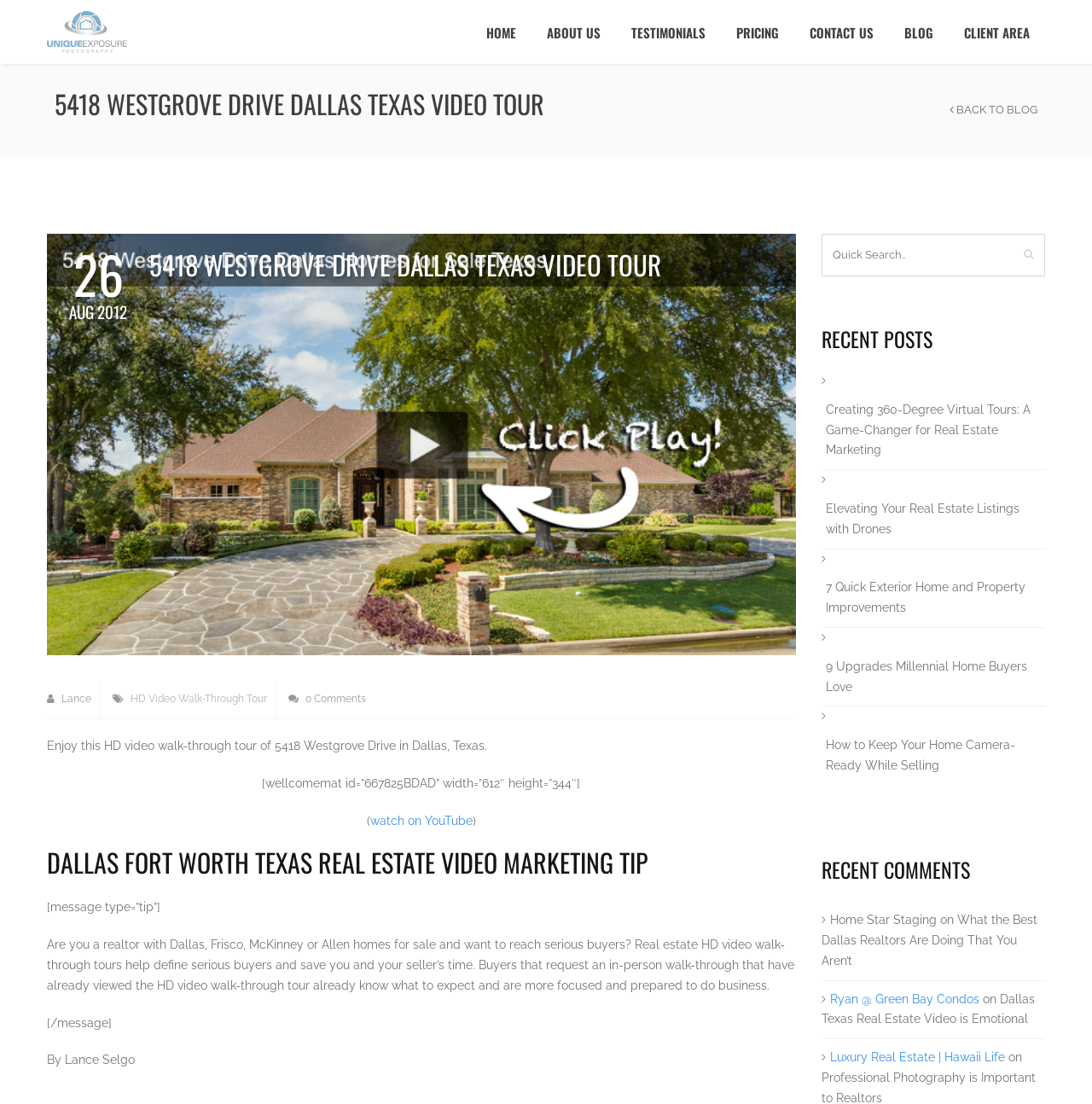Use a single word or phrase to answer this question: 
What is the address of the property in the video tour?

5418 Westgrove Drive Dallas Texas